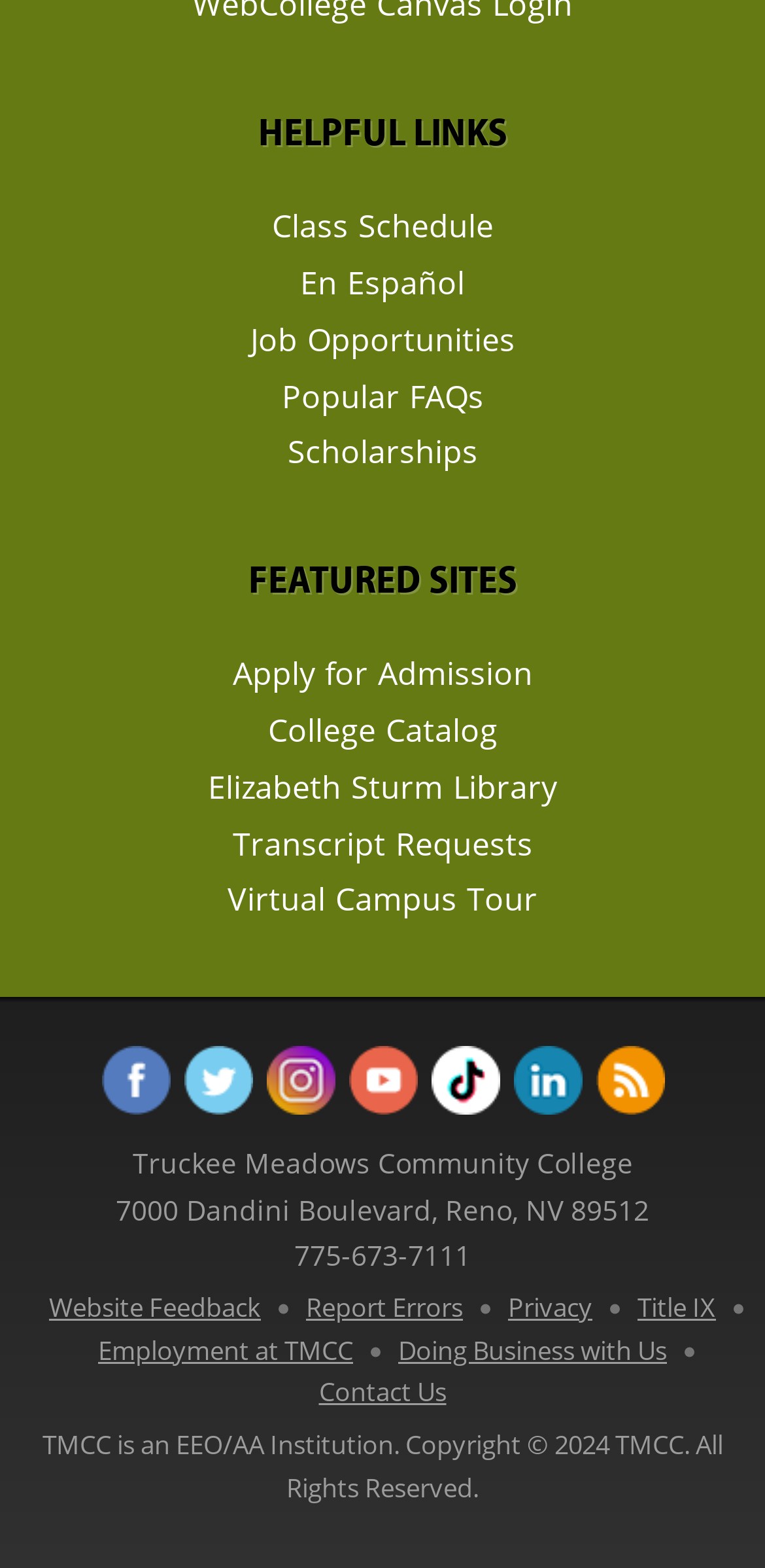Please specify the bounding box coordinates of the clickable section necessary to execute the following command: "Click on Class Schedule".

[0.038, 0.127, 0.962, 0.163]